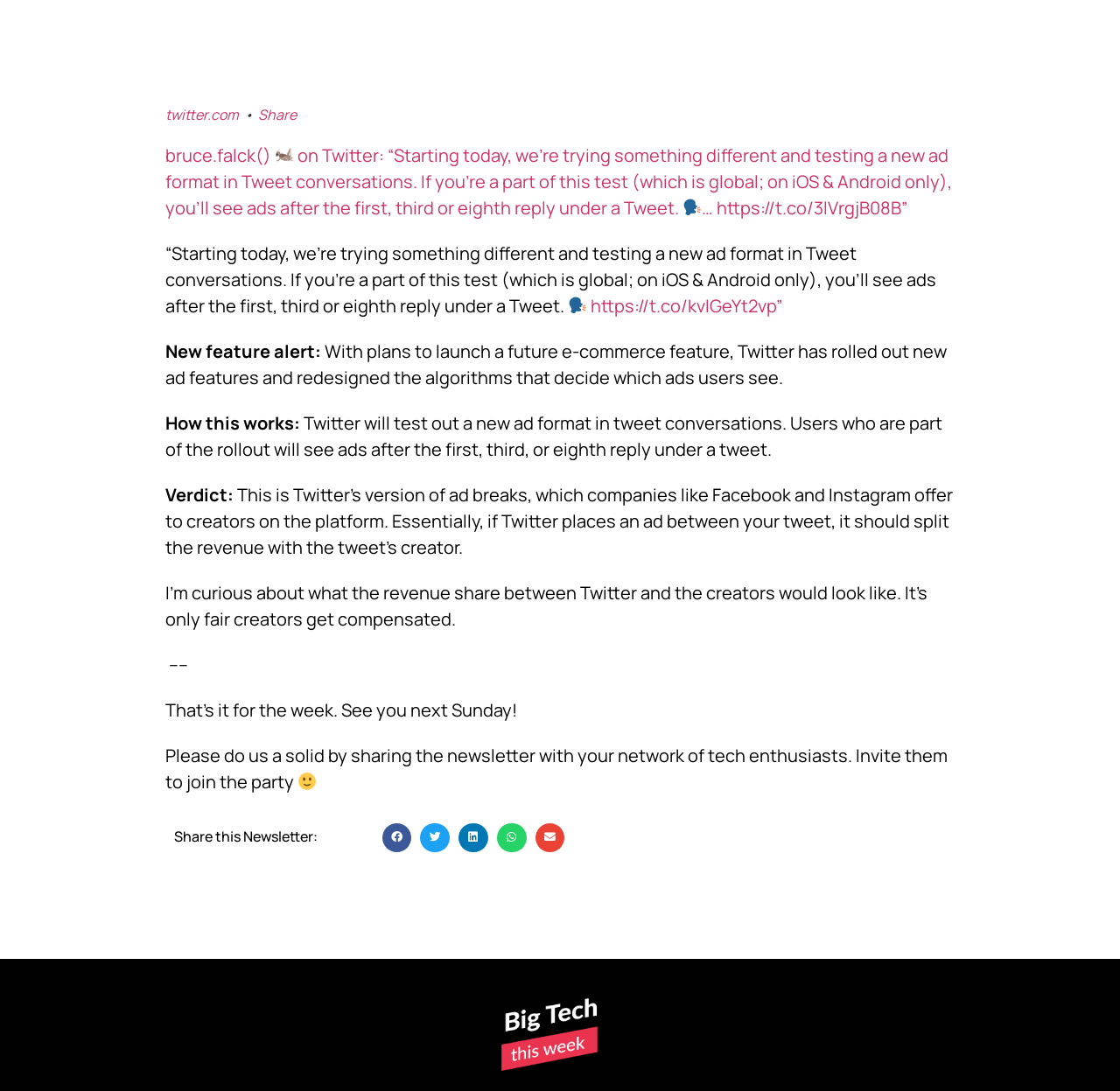Show the bounding box coordinates of the element that should be clicked to complete the task: "Visit Twitter profile".

[0.147, 0.131, 0.85, 0.201]